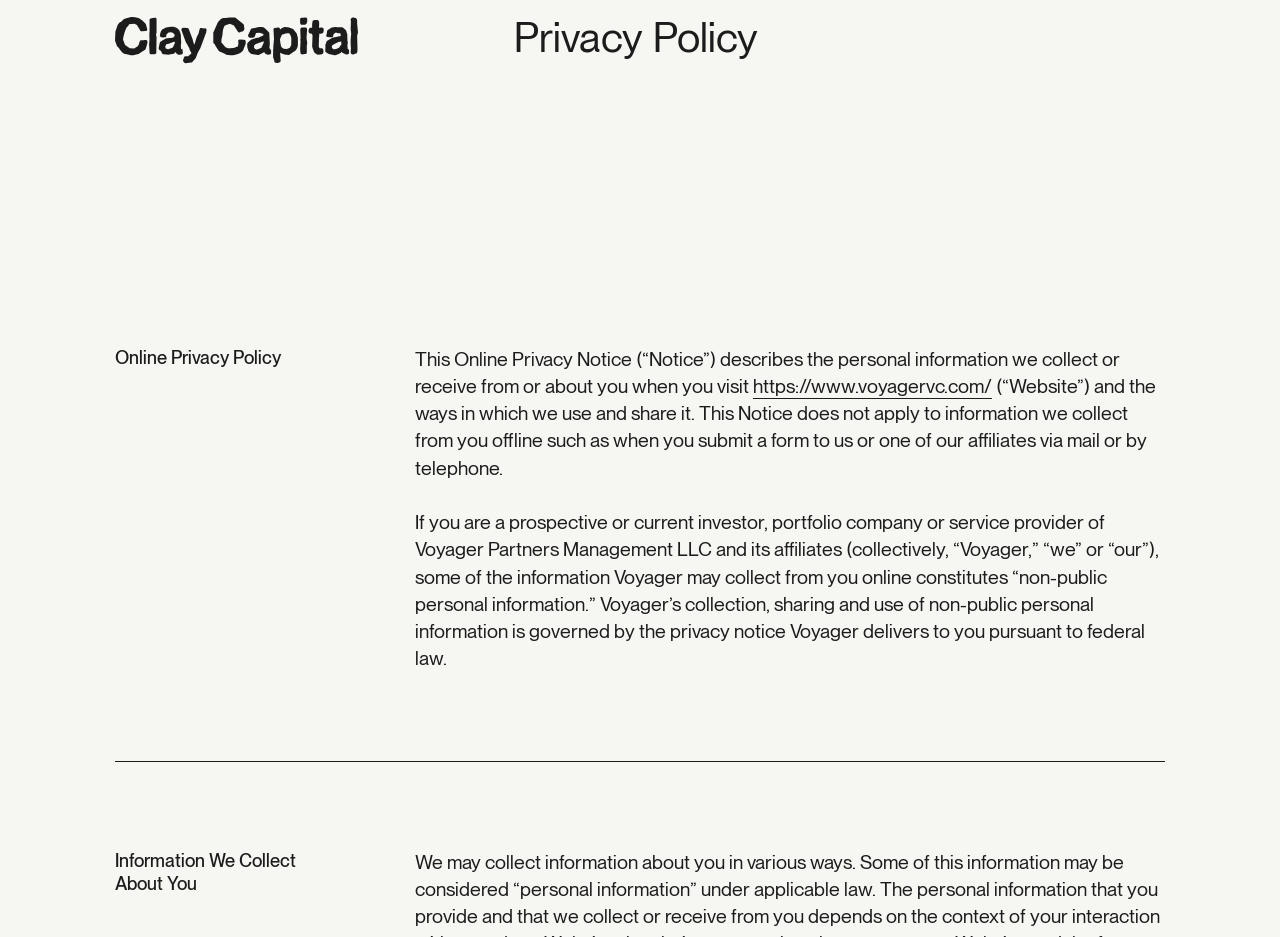Identify the bounding box of the HTML element described here: "https://www.voyagervc.com/". Provide the coordinates as four float numbers between 0 and 1: [left, top, right, bottom].

[0.588, 0.402, 0.775, 0.424]